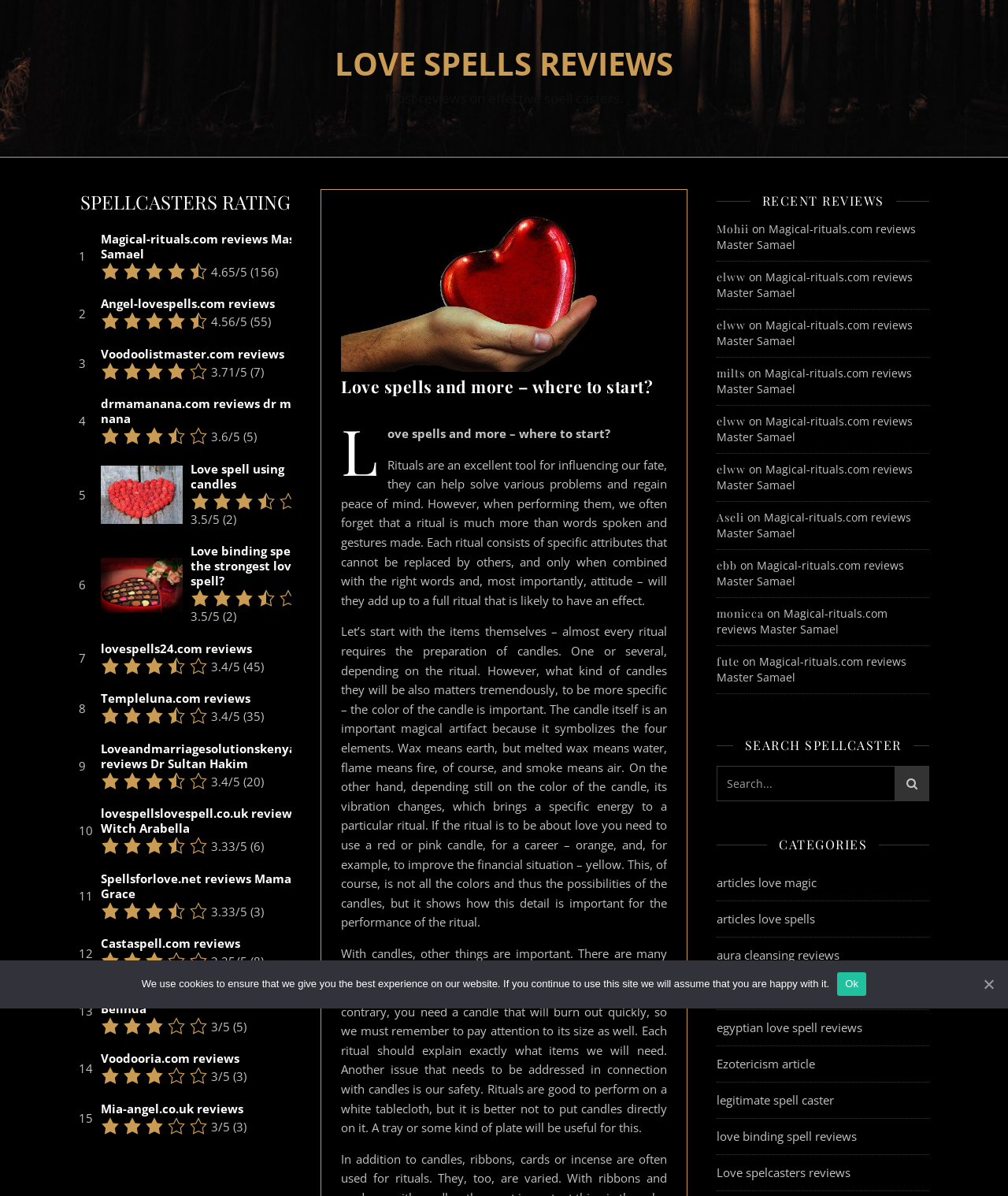Based on the element description Templeluna.com reviews, identify the bounding box of the UI element in the given webpage screenshot. The coordinates should be in the format (top-left x, top-left y, bottom-right x, bottom-right y) and must be between 0 and 1.

[0.1, 0.578, 0.248, 0.591]